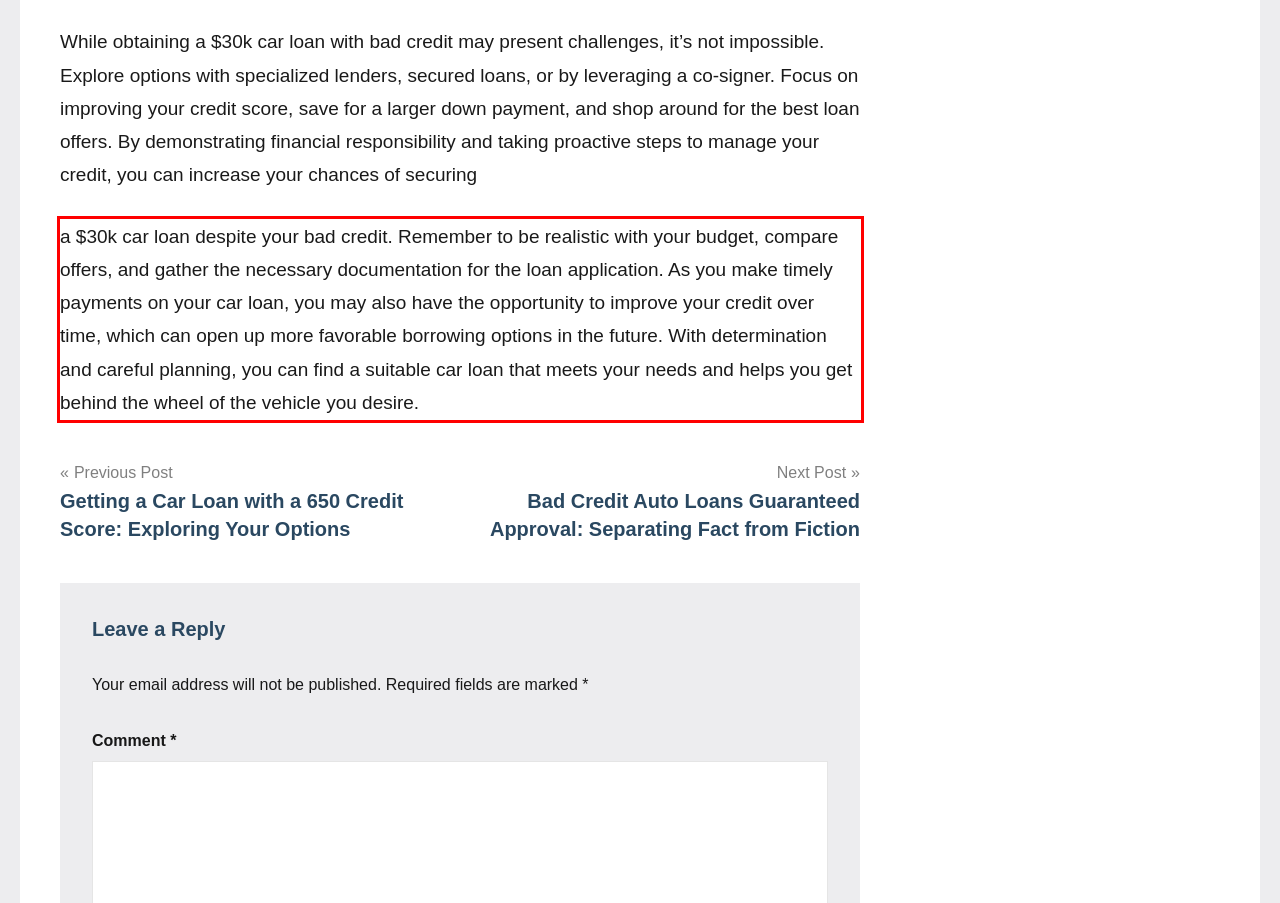You are looking at a screenshot of a webpage with a red rectangle bounding box. Use OCR to identify and extract the text content found inside this red bounding box.

a $30k car loan despite your bad credit. Remember to be realistic with your budget, compare offers, and gather the necessary documentation for the loan application. As you make timely payments on your car loan, you may also have the opportunity to improve your credit over time, which can open up more favorable borrowing options in the future. With determination and careful planning, you can find a suitable car loan that meets your needs and helps you get behind the wheel of the vehicle you desire.